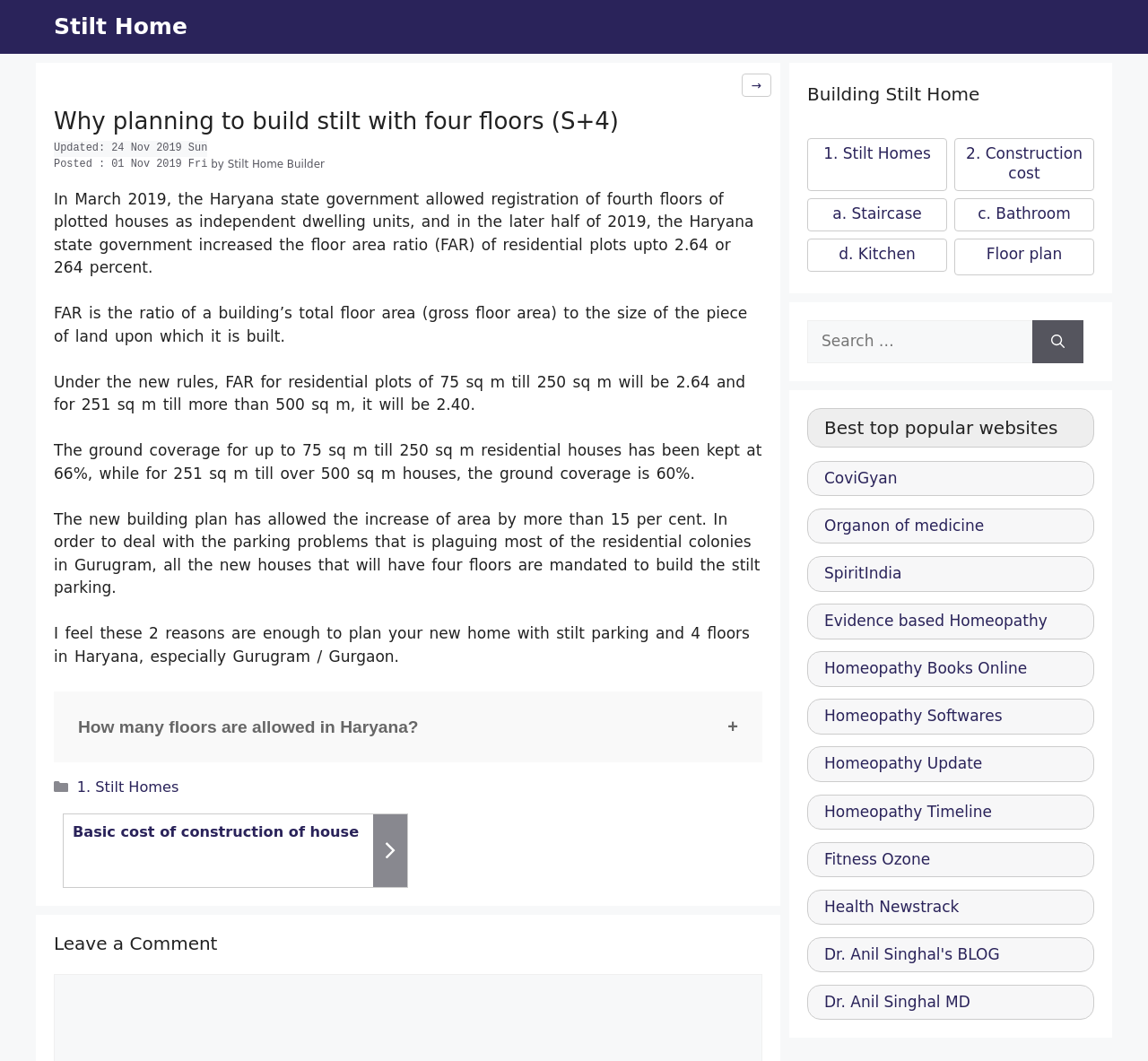Summarize the webpage with intricate details.

This webpage is about building stilt homes with four floors in Haryana, particularly in Gurugram/Gurgaon. At the top, there is a navigation bar with a link to "Stilt Home". Below the navigation bar, there is a main article section with a heading "Why planning to build stilt with four floors (S+4)" and a link to the right with an arrow symbol. The article section also contains the publication date and author information.

The main content of the article is divided into several paragraphs, which discuss the Haryana state government's new rules allowing registration of fourth floors of plotted houses as independent dwelling units, and the increase in floor area ratio (FAR) of residential plots. The article also explains the concept of FAR, the new ground coverage rules, and the requirement for stilt parking in new houses with four floors.

Below the main article, there is a section with a heading "How many floors are allowed in Haryana?" and a footer section with links to categories, posts, and a comment section. On the right side of the page, there are three complementary sections. The first section has a heading "Building Stilt Home" with links to related topics. The second section has a search box with a button. The third section has a heading "Best top popular websites" with links to various websites related to homeopathy, health, and fitness.

Overall, the webpage provides information and guidance on building stilt homes with four floors in Haryana, particularly in Gurugram/Gurgaon, and also provides links to related topics and other websites.